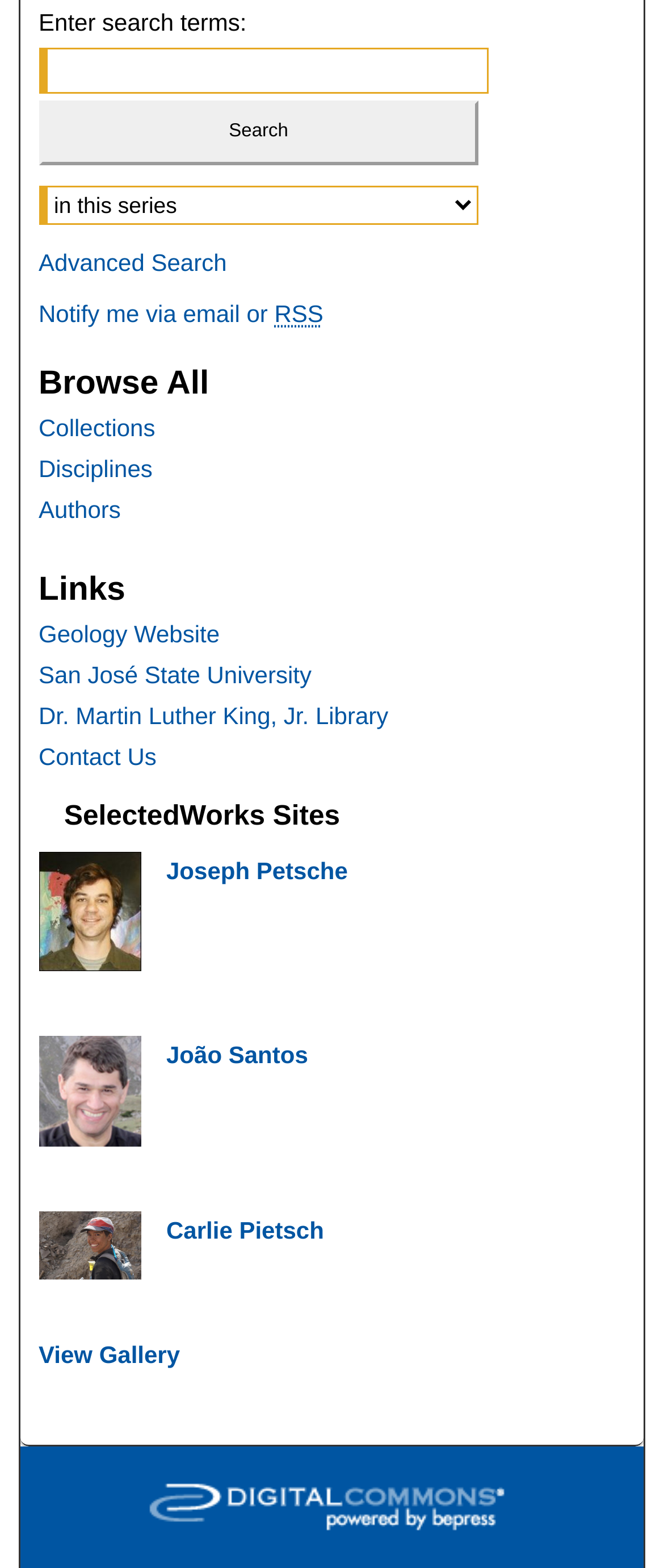How many links are there under 'Links'?
Based on the image, answer the question with as much detail as possible.

Under the 'Links' heading, there are four links: 'Geology Website', 'San José State University', 'Dr. Martin Luther King, Jr. Library', and 'Contact Us'.